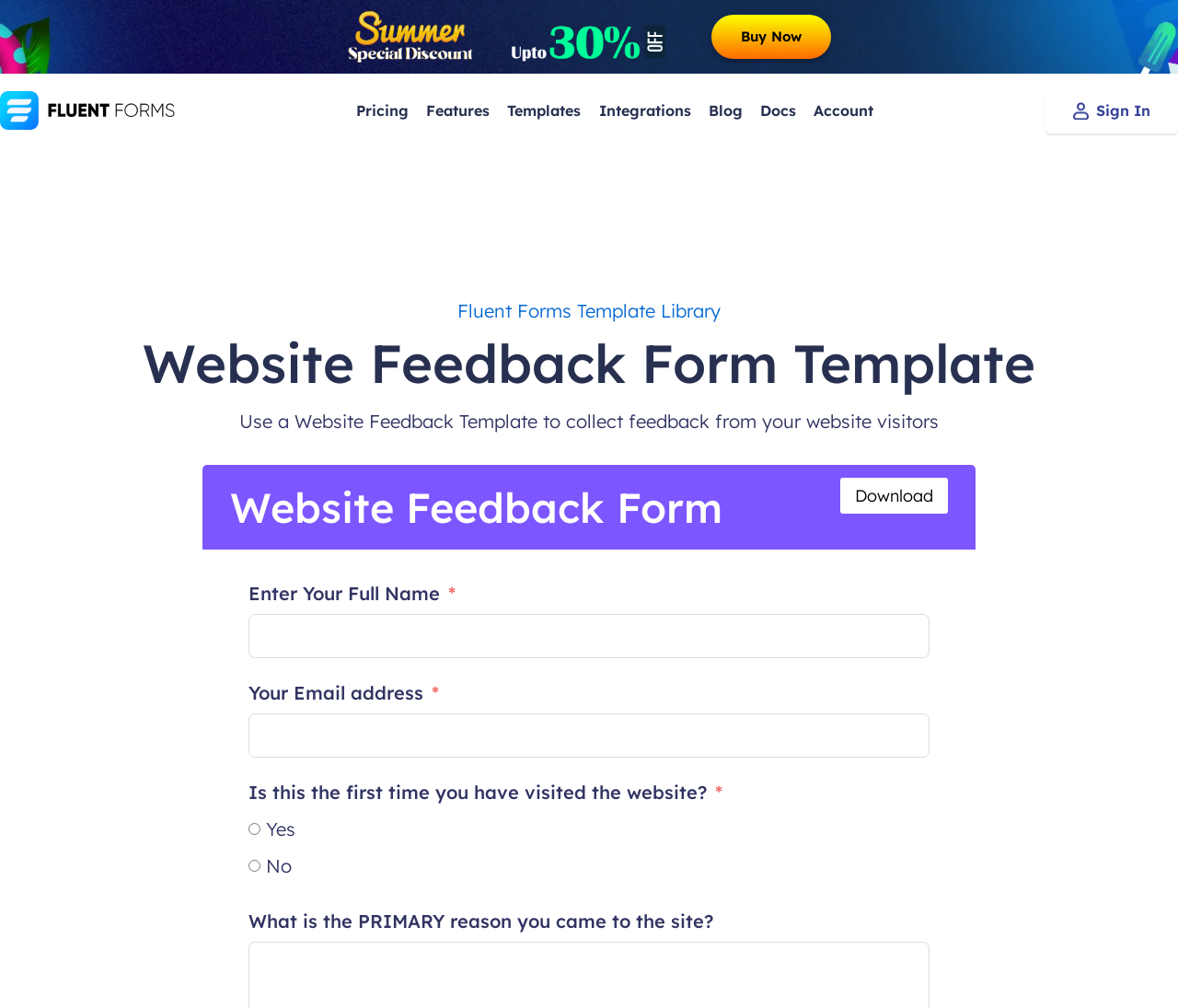Find the bounding box coordinates of the clickable area that will achieve the following instruction: "Click on the 'Terms & Conditions' link".

None